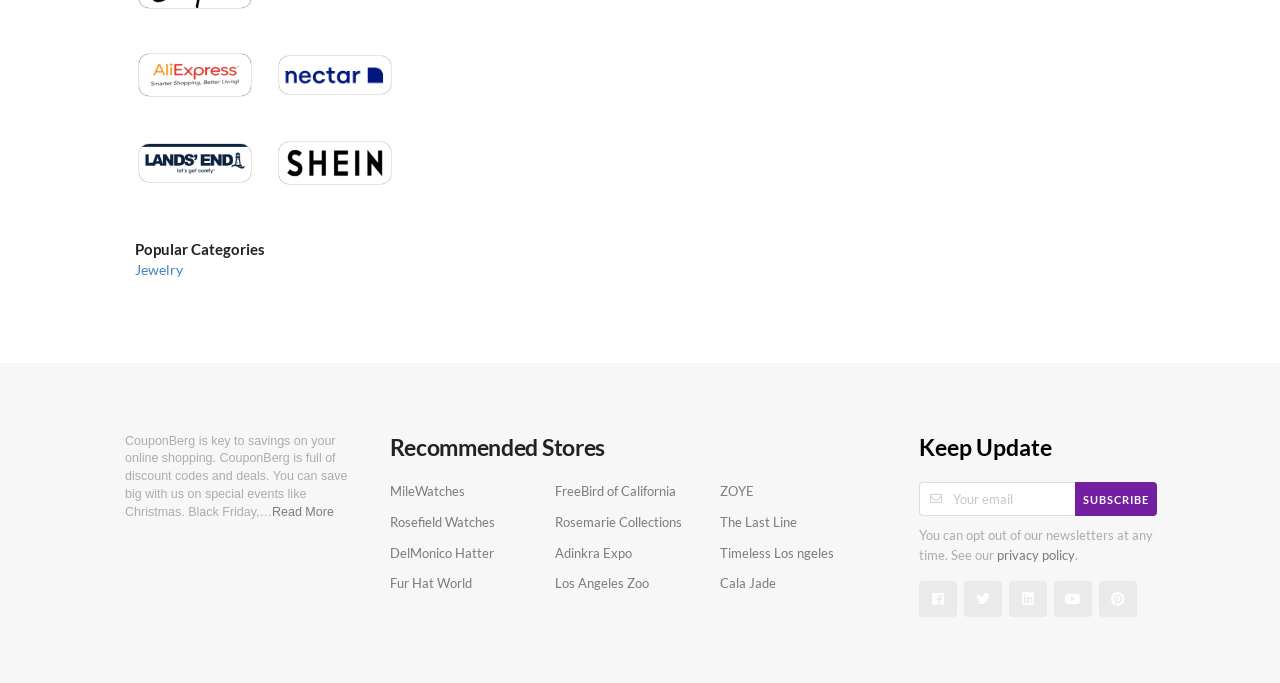What is the purpose of the textbox with the label 'Your email'? Please answer the question using a single word or phrase based on the image.

To subscribe to newsletters